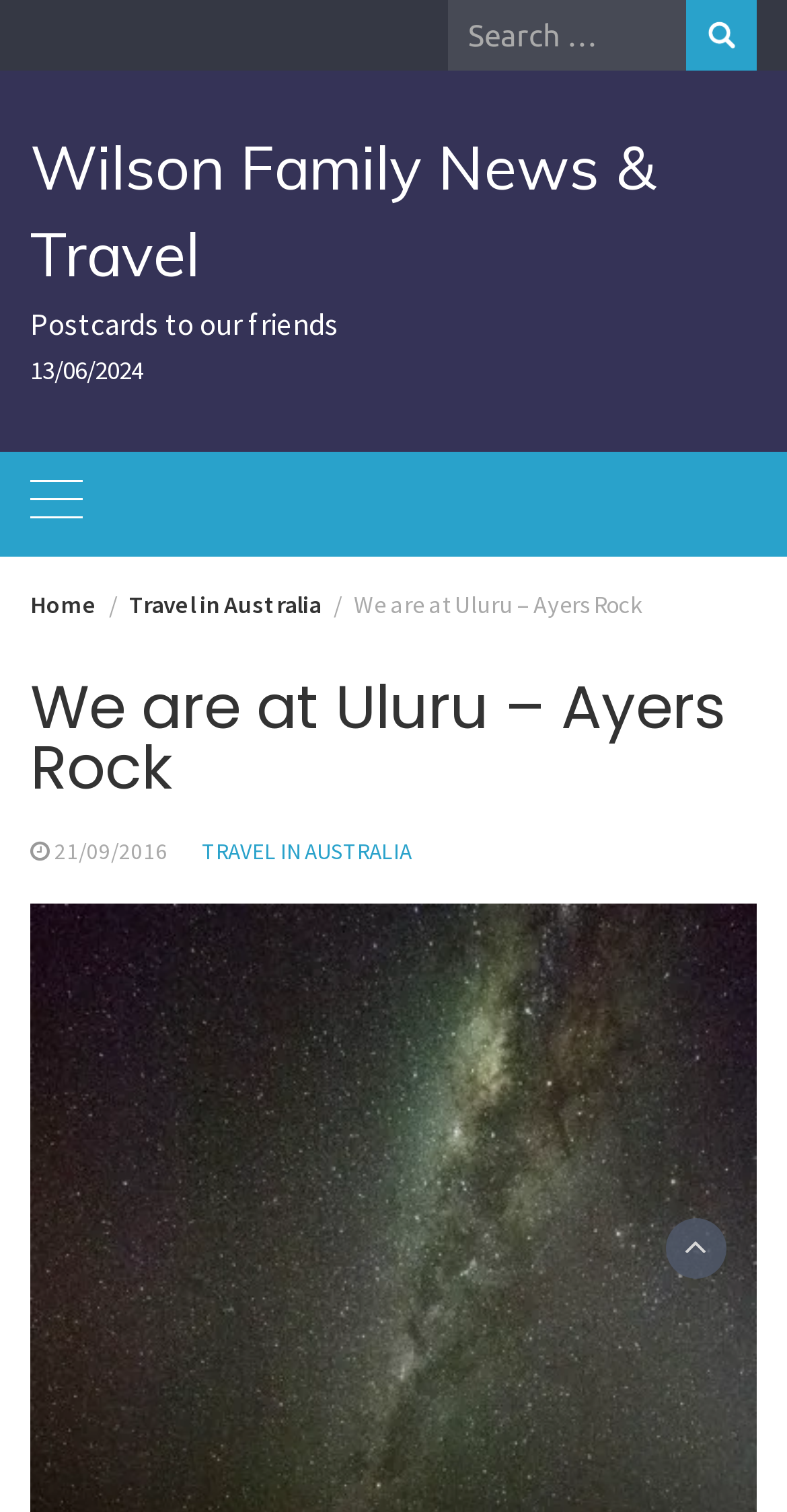From the element description 21/09/2016, predict the bounding box coordinates of the UI element. The coordinates must be specified in the format (top-left x, top-left y, bottom-right x, bottom-right y) and should be within the 0 to 1 range.

[0.069, 0.554, 0.213, 0.572]